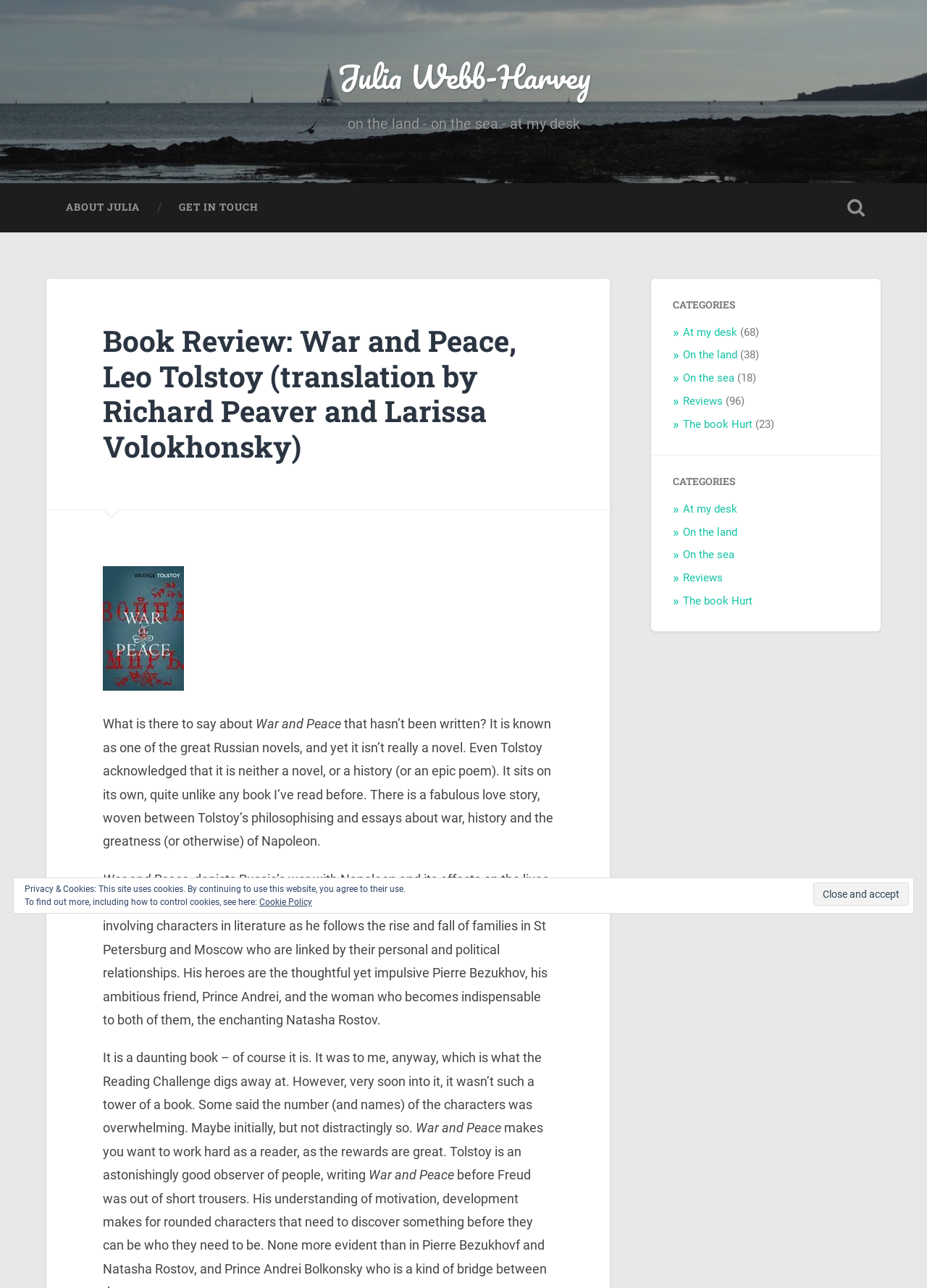What is the name of the book being reviewed?
Using the details from the image, give an elaborate explanation to answer the question.

The answer can be found in the heading 'Book Review: War and Peace, Leo Tolstoy (translation by Richard Peaver and Larissa Volokhonsky)' which is located at the top of the webpage, indicating that the book being reviewed is 'War and Peace'.